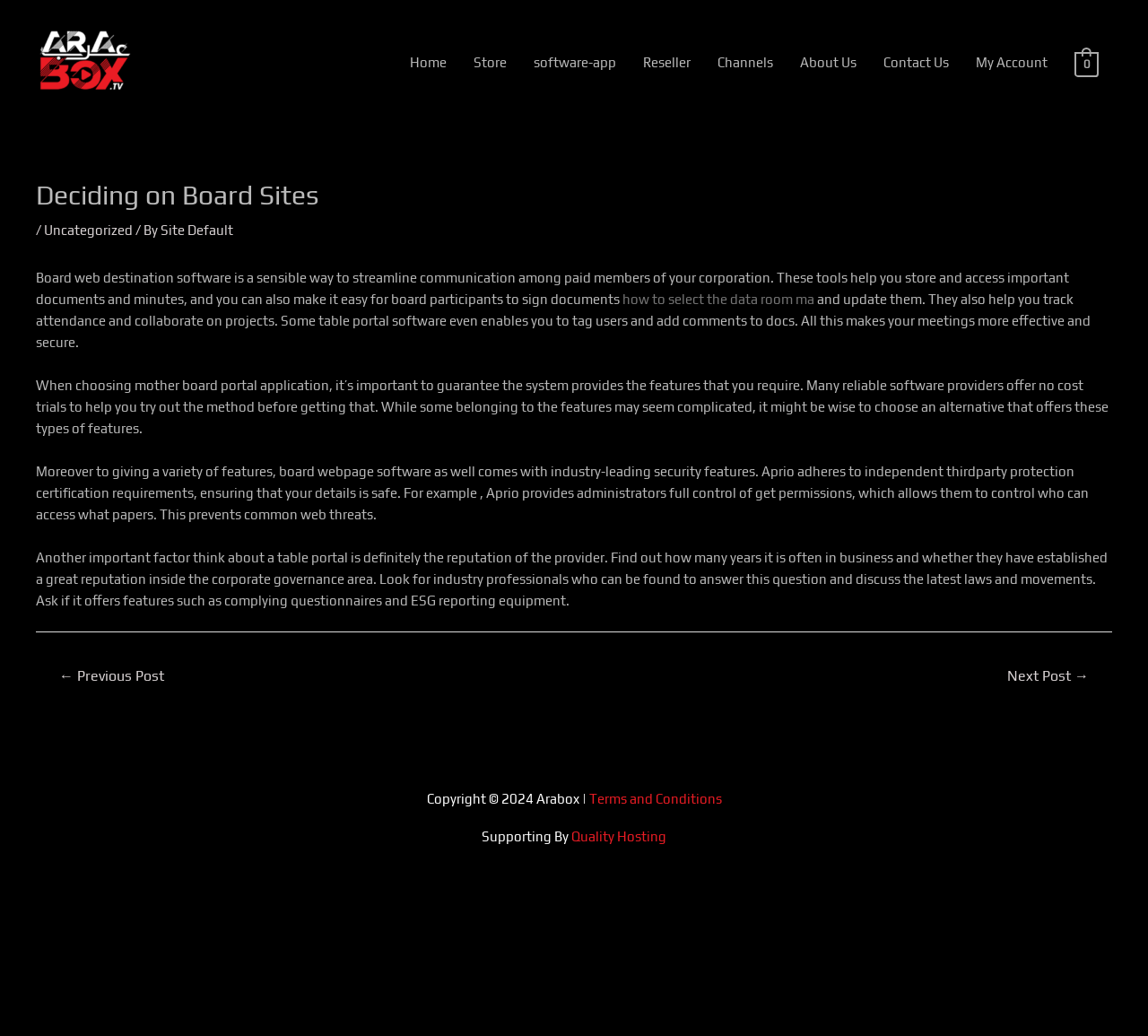Locate the coordinates of the bounding box for the clickable region that fulfills this instruction: "Read the 'Terms and Conditions'".

[0.513, 0.763, 0.629, 0.778]